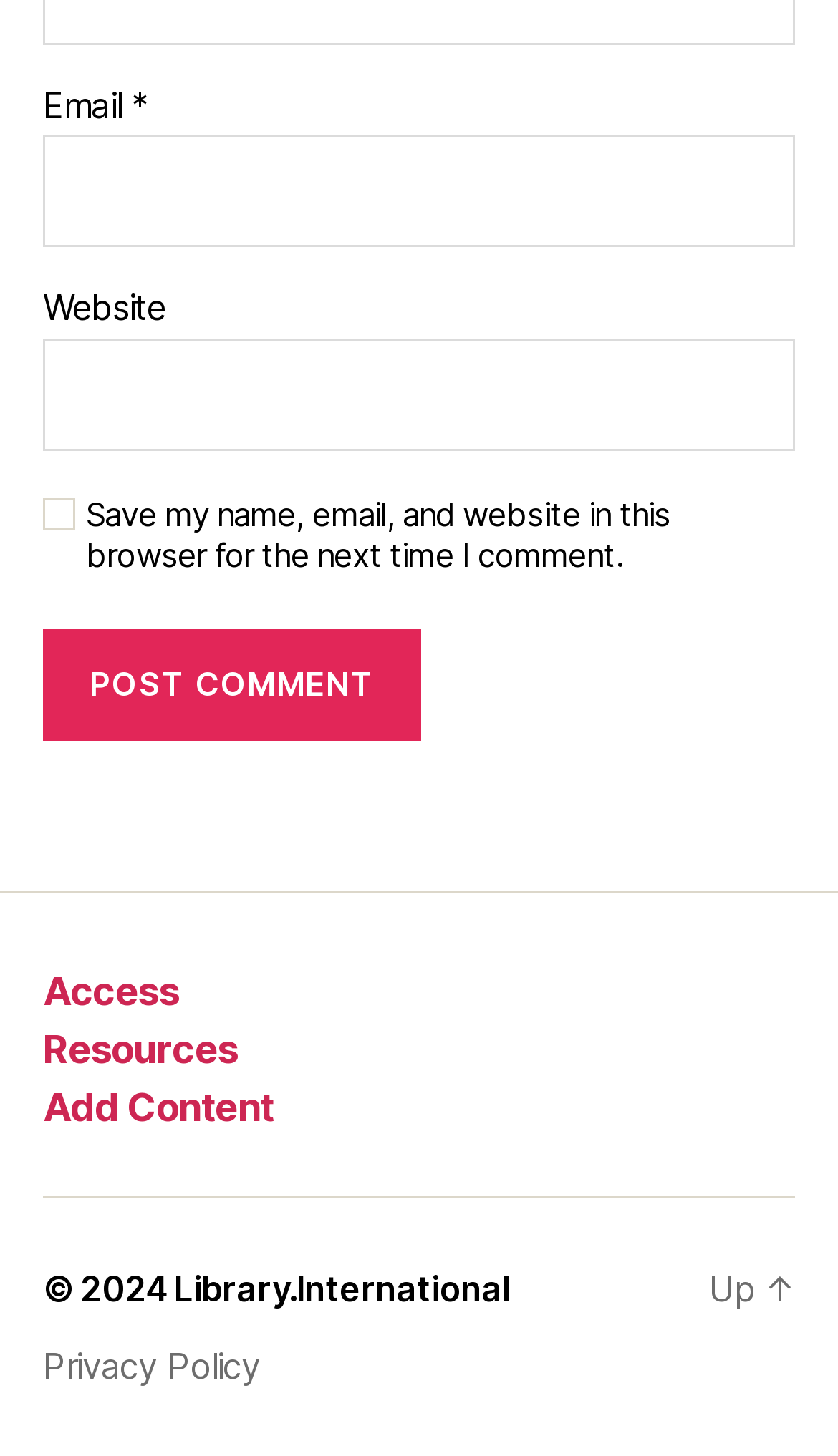Reply to the question below using a single word or brief phrase:
What is the label of the first text box?

Email